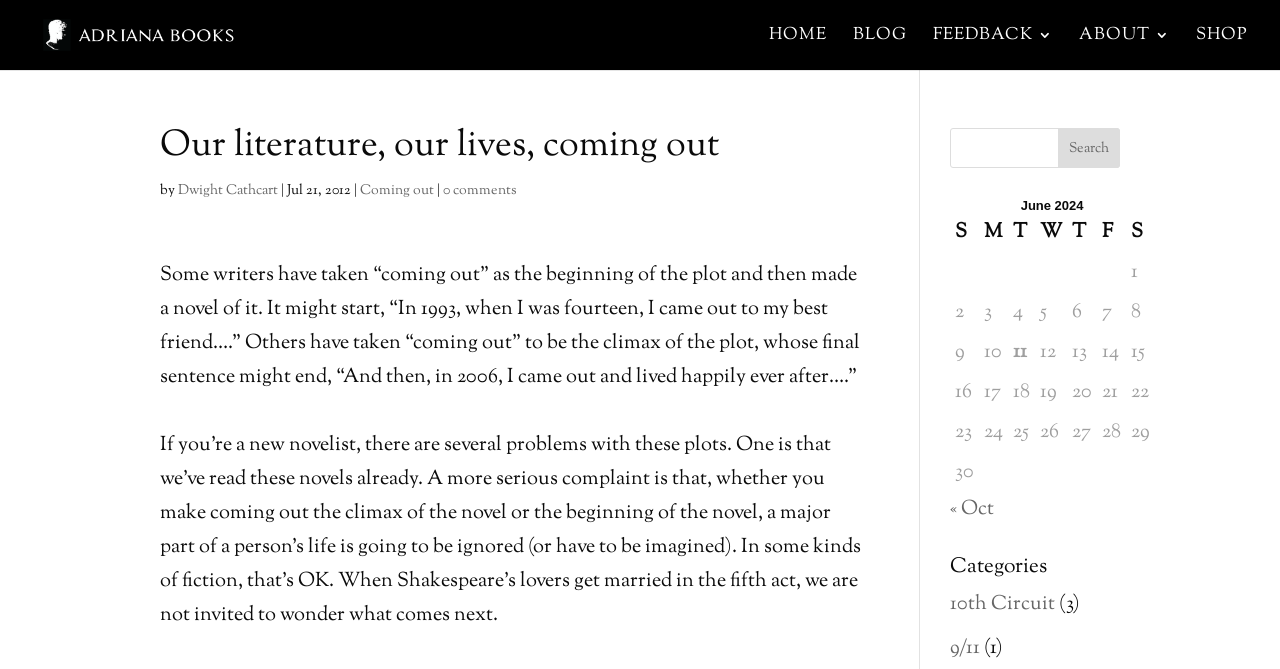Locate the bounding box coordinates of the clickable element to fulfill the following instruction: "Click the 'CONTACT' link". Provide the coordinates as four float numbers between 0 and 1 in the format [left, top, right, bottom].

None